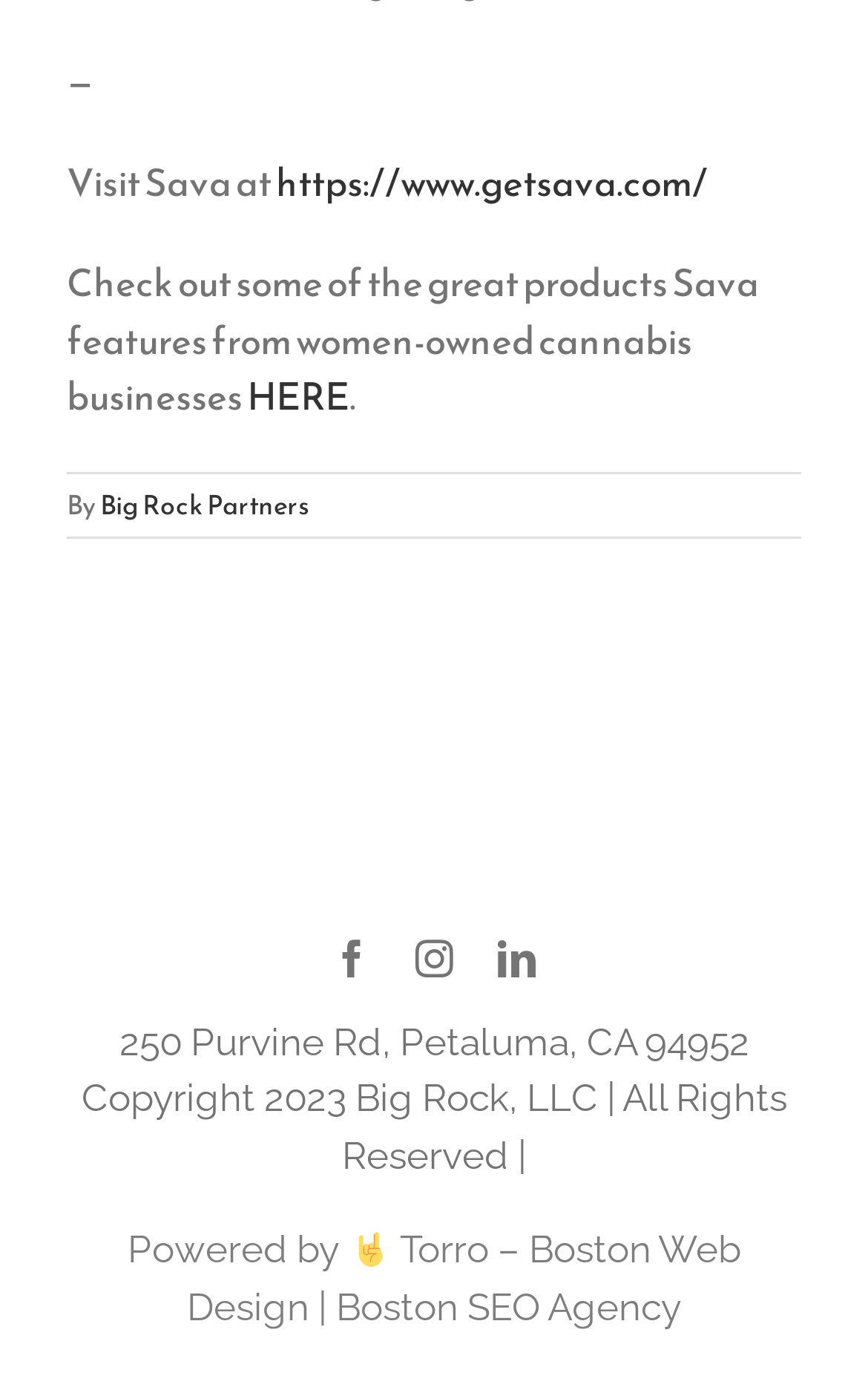Pinpoint the bounding box coordinates of the clickable element needed to complete the instruction: "View Facebook page". The coordinates should be provided as four float numbers between 0 and 1: [left, top, right, bottom].

[0.383, 0.675, 0.427, 0.702]